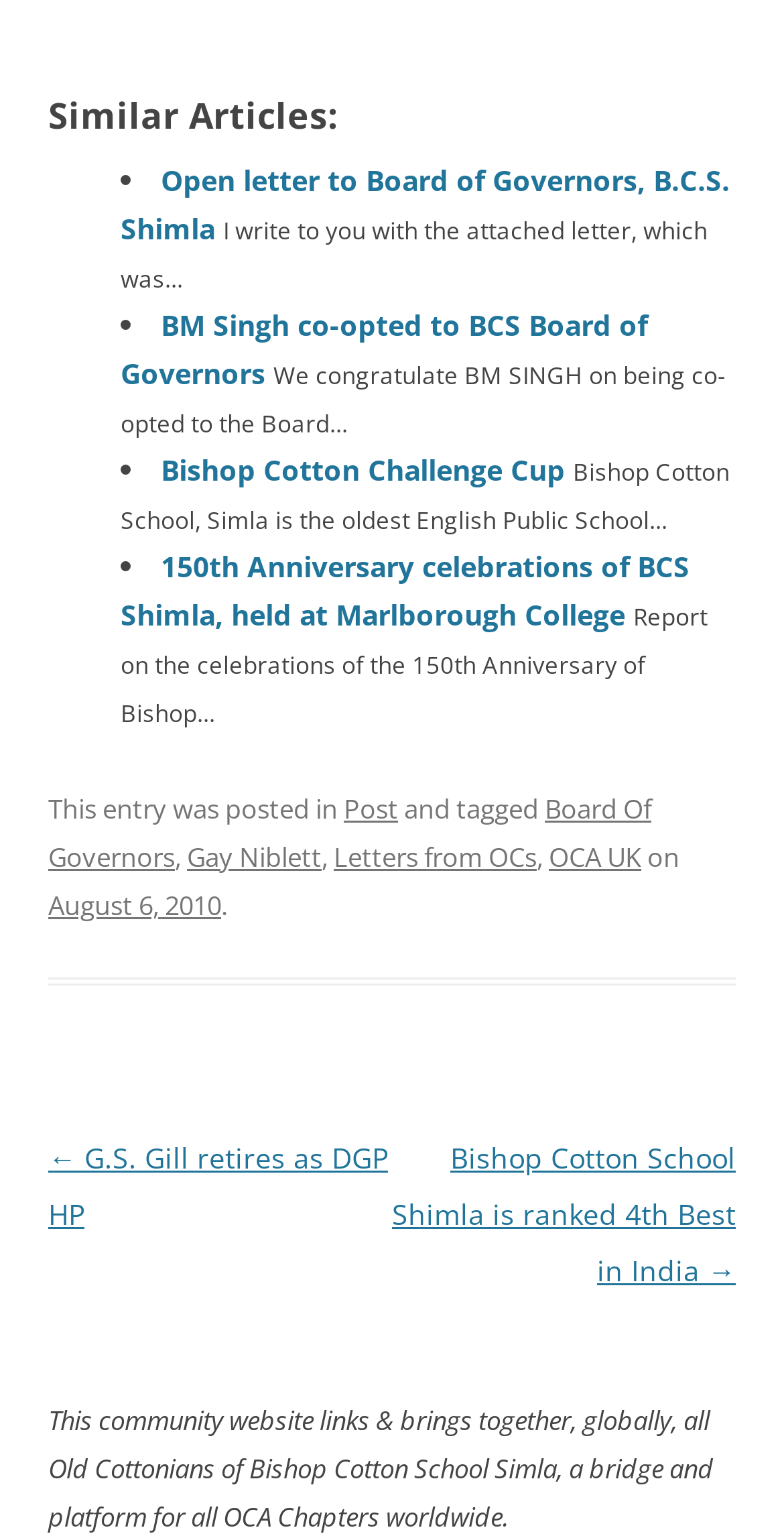Please determine the bounding box coordinates for the element that should be clicked to follow these instructions: "Click on the link '150th Anniversary celebrations of BCS Shimla, held at Marlborough College'".

[0.154, 0.356, 0.879, 0.412]